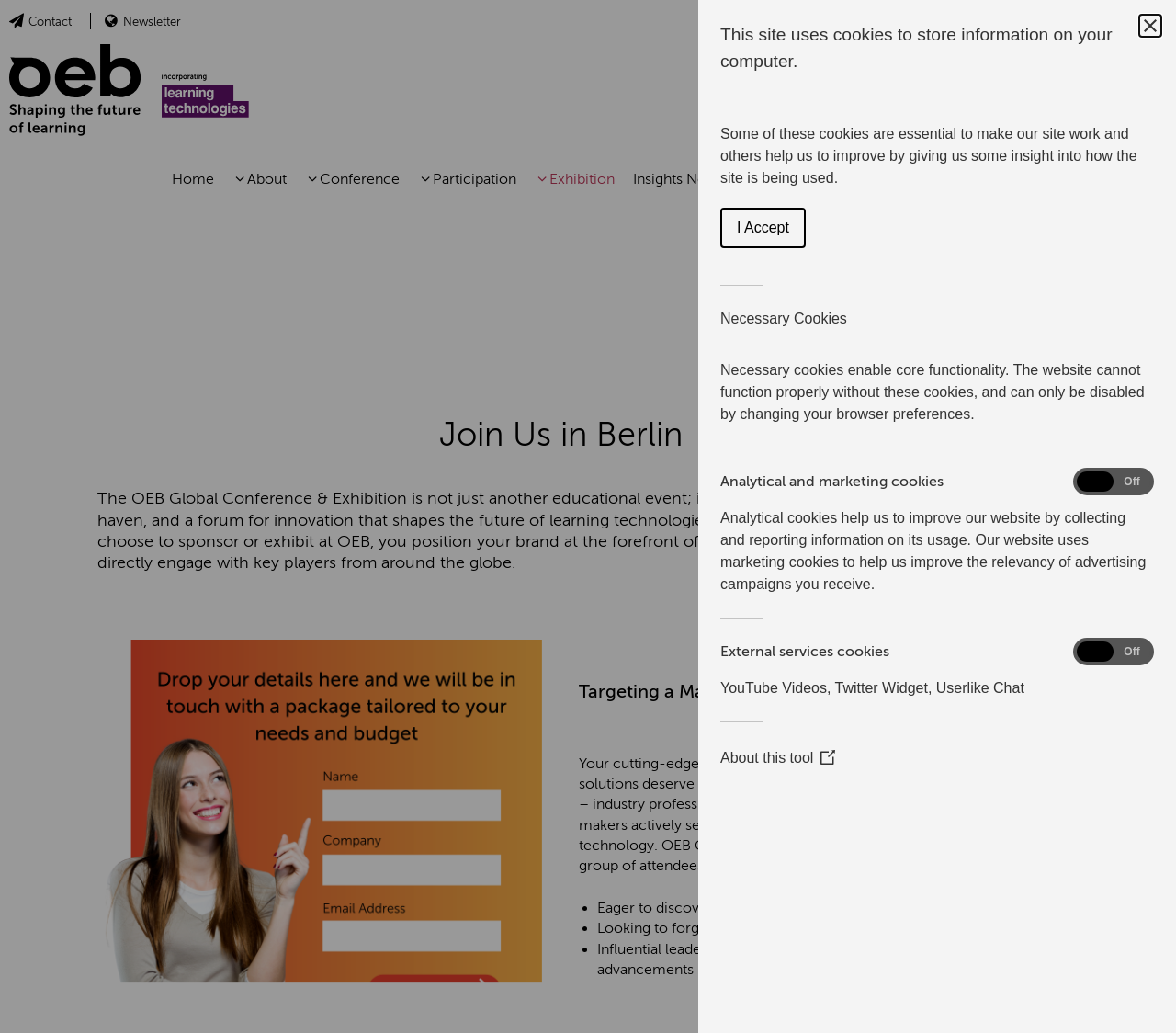Analyze the image and deliver a detailed answer to the question: What type of cookies does the website use?

The website uses three types of cookies: Necessary cookies, which enable core functionality; Analytical cookies, which help improve the website by collecting and reporting information on its usage; and Marketing cookies, which help improve the relevancy of advertising campaigns. This information is provided in the cookie policy section of the webpage.